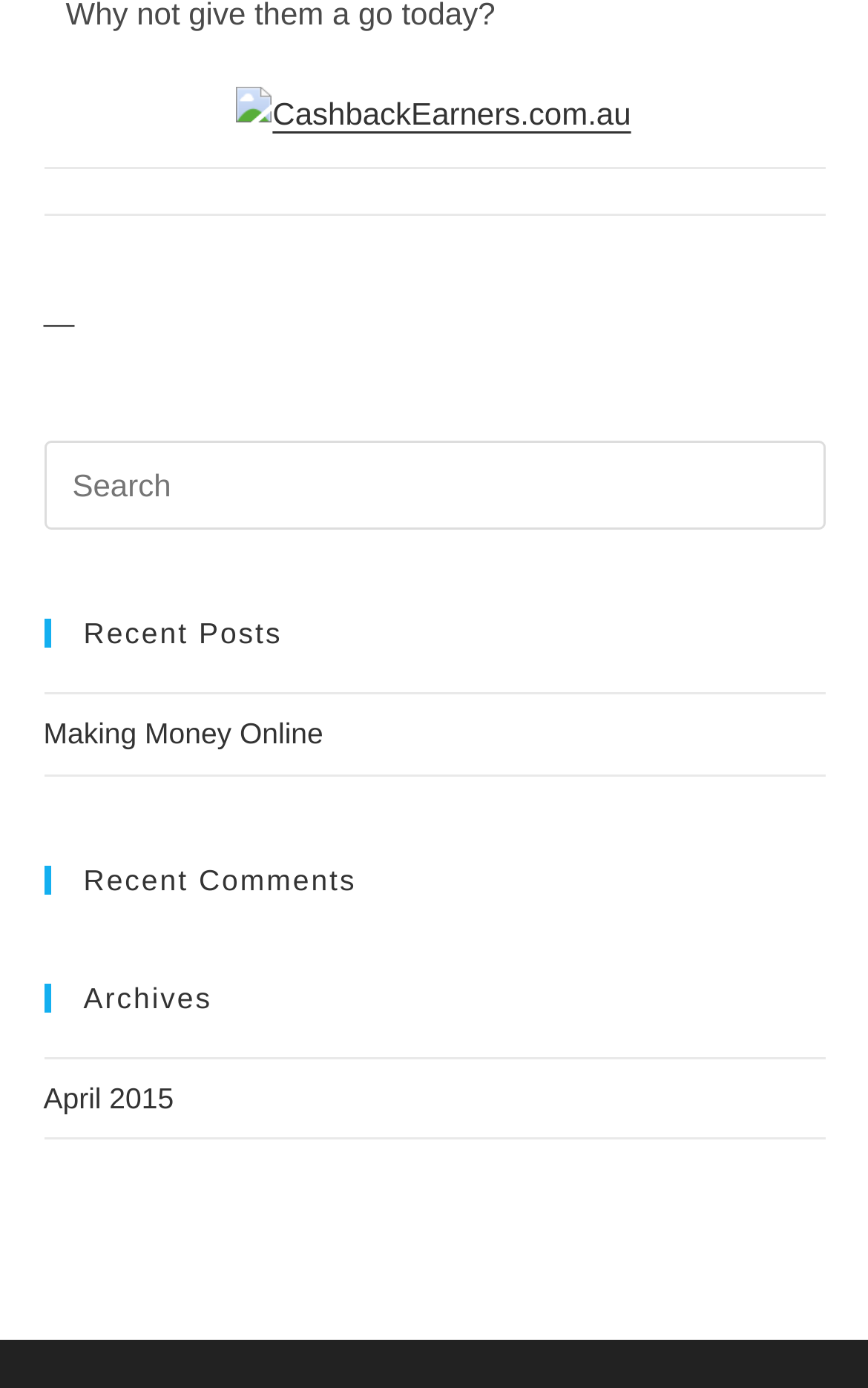How many search boxes are there on the webpage?
Based on the image, give a one-word or short phrase answer.

One